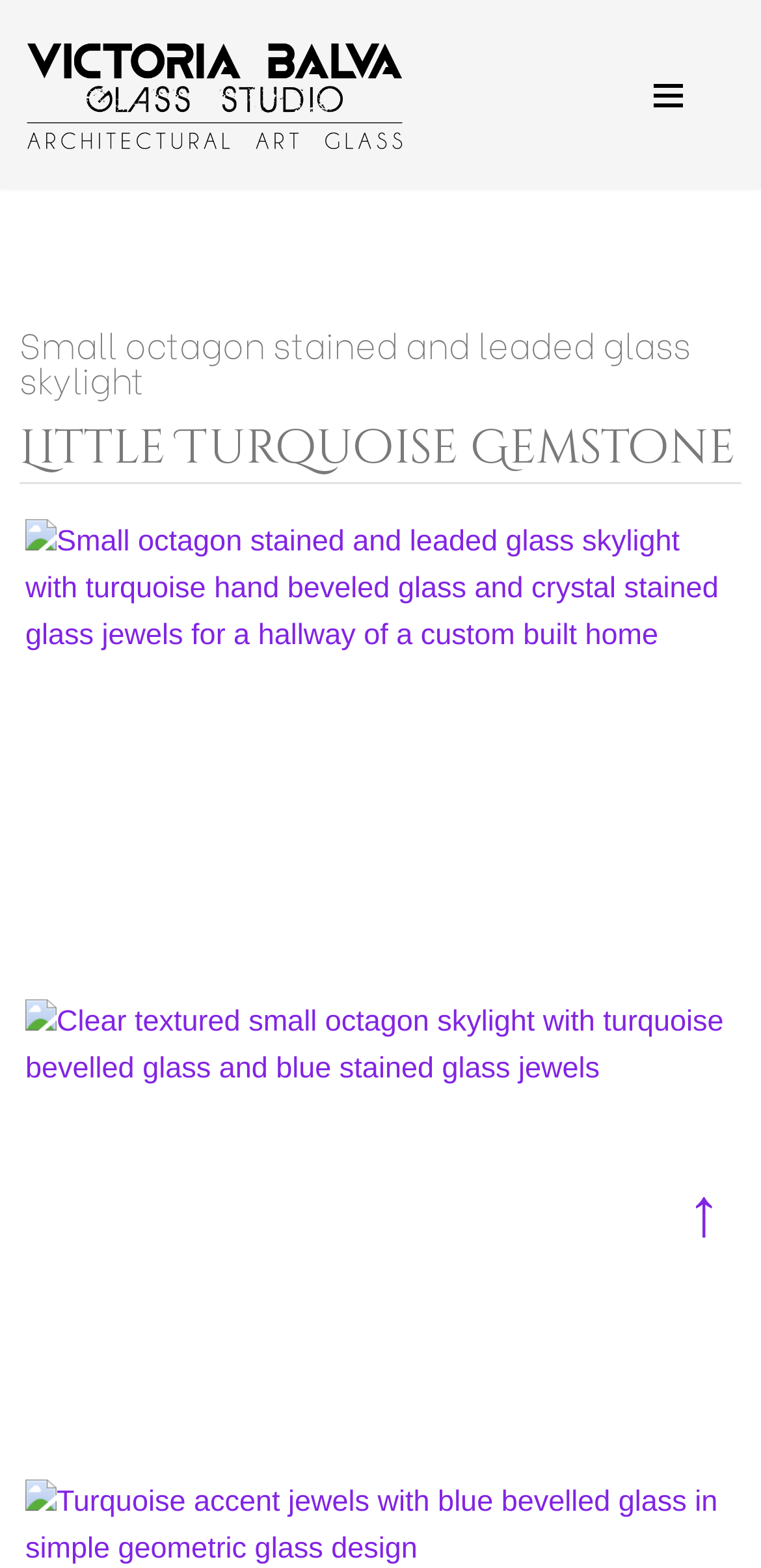Find the bounding box coordinates for the area that should be clicked to accomplish the instruction: "Read more about Little Turquoise Gemstone".

[0.026, 0.267, 0.967, 0.306]